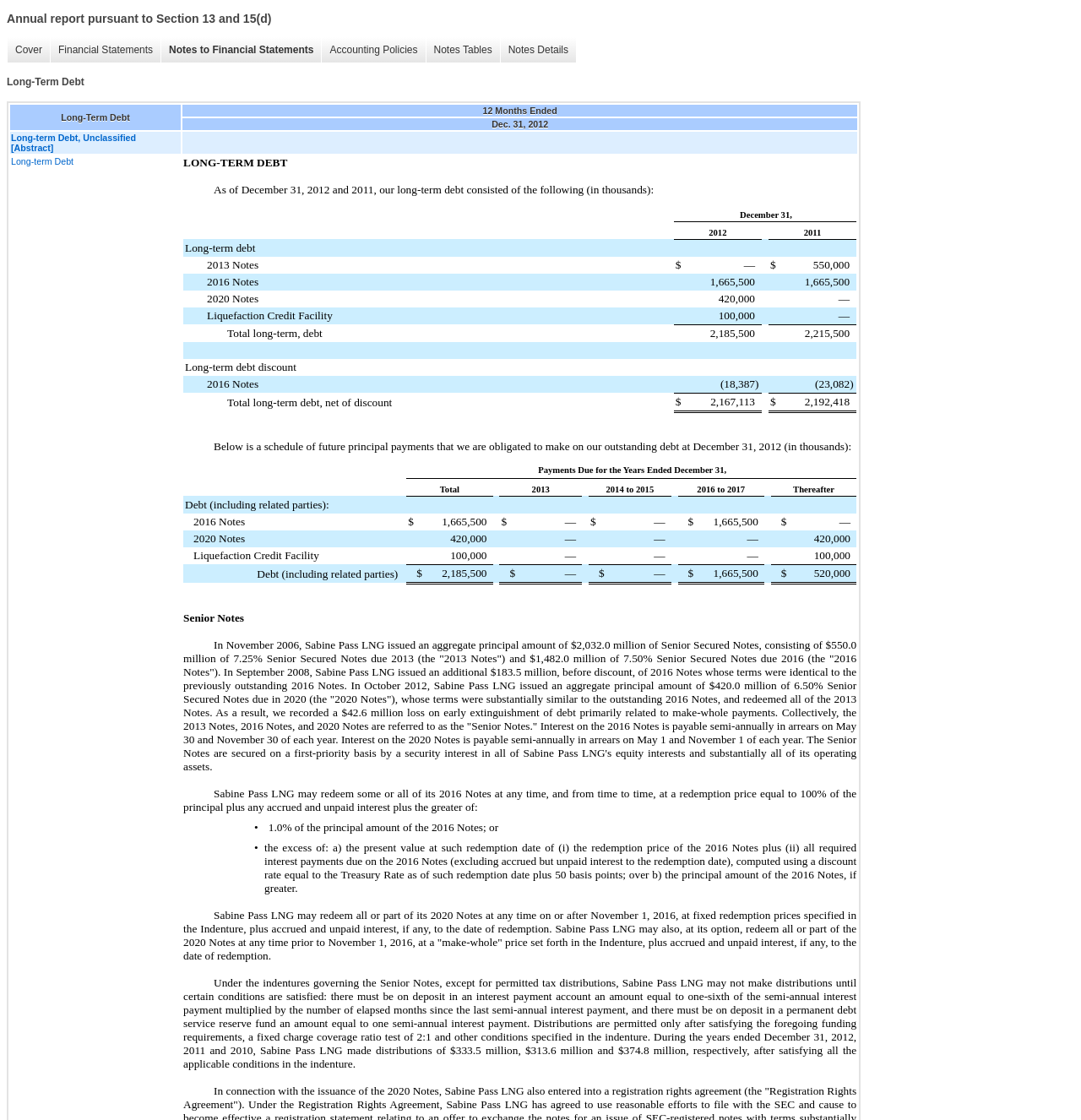Locate the bounding box coordinates of the area you need to click to fulfill this instruction: 'Click on 'Cover''. The coordinates must be in the form of four float numbers ranging from 0 to 1: [left, top, right, bottom].

[0.006, 0.033, 0.046, 0.056]